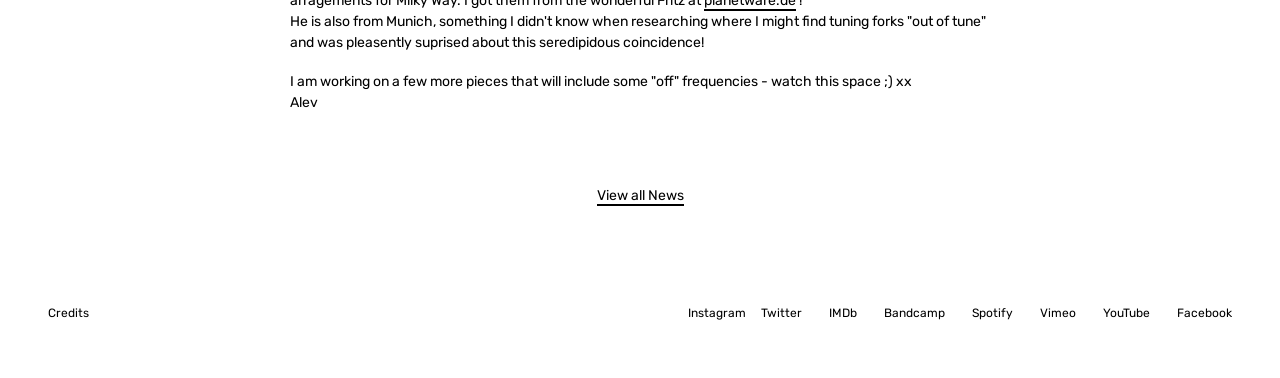Please provide the bounding box coordinates for the element that needs to be clicked to perform the following instruction: "Go to credits page". The coordinates should be given as four float numbers between 0 and 1, i.e., [left, top, right, bottom].

[0.038, 0.804, 0.07, 0.873]